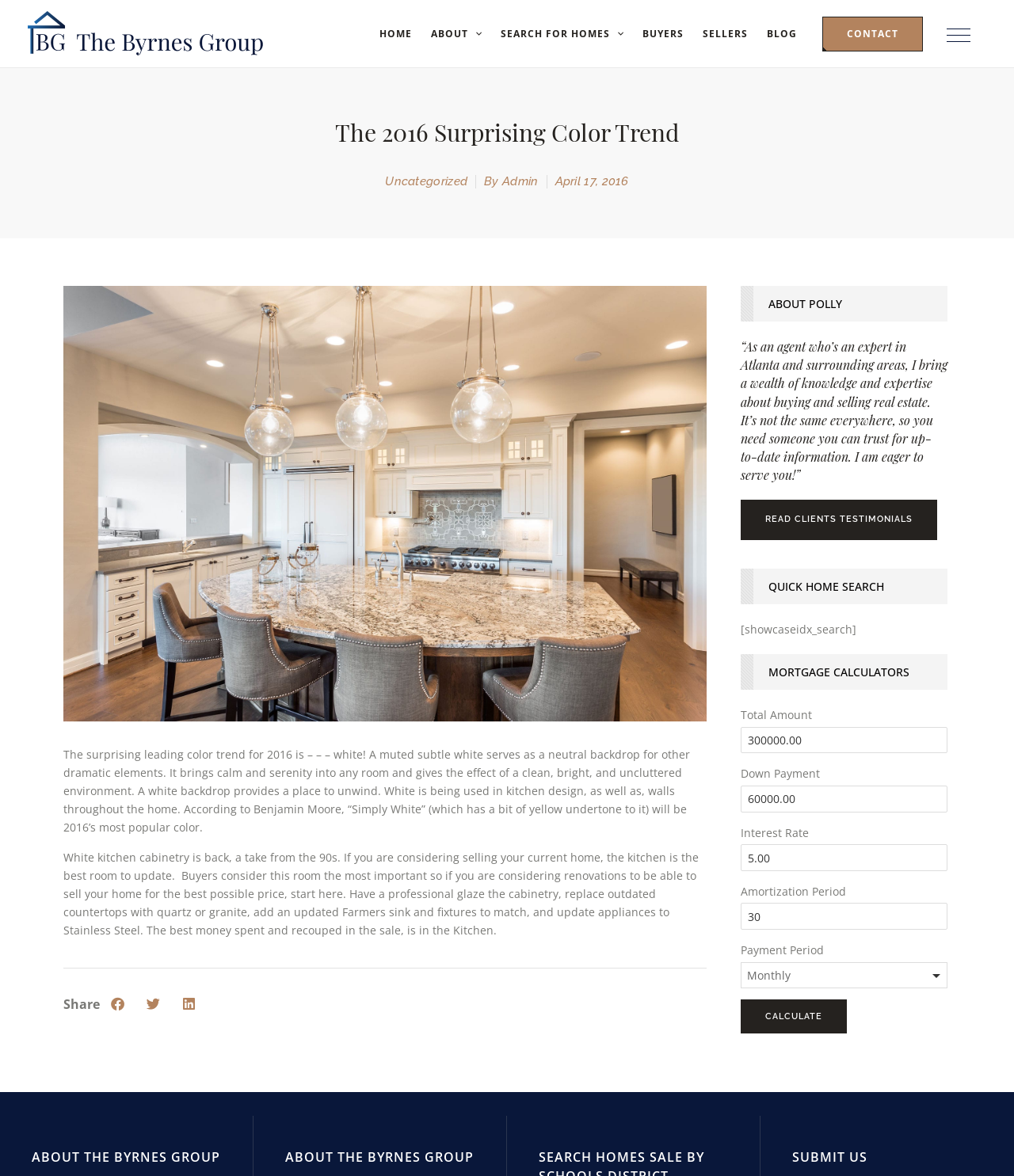Describe every aspect of the webpage in a detailed manner.

This webpage is about Polly Byrnes, a real estate agent, and her blog about the 2016 surprising color trend. At the top left corner, there is a link to Polly Byrnes' website and an image of her. Next to it, there is a navigation menu with links to HOME, ABOUT, SEARCH FOR HOMES, BUYERS, SELLERS, BLOG, and CONTACT.

Below the navigation menu, there is a main section with a heading "The 2016 Surprising Color Trend" and a subheading "Uncategorized" with the author's name "Admin" and the date "April 17, 2016". The main content of the page is a blog post about the surprising leading color trend for 2016, which is white. The post explains how white serves as a neutral backdrop for other dramatic elements and brings calm and serenity into any room.

Following the blog post, there are two sections: "ABOUT POLLY" and "QUICK HOME SEARCH". The "ABOUT POLLY" section has a heading and a quote from Polly Byrnes about her expertise in Atlanta and surrounding areas. There is also a link to read client testimonials. The "QUICK HOME SEARCH" section has a heading and a search box.

Below these sections, there is a "MORTGAGE CALCULATORS" section with several text boxes and a button to calculate the mortgage. The text boxes are for inputting the total amount, down payment, interest rate, amortization period, and payment period.

At the bottom of the page, there are three headings: "ABOUT THE BYRNES GROUP", "ABOUT THE BYRNES GROUP", and "SUBMIT US".